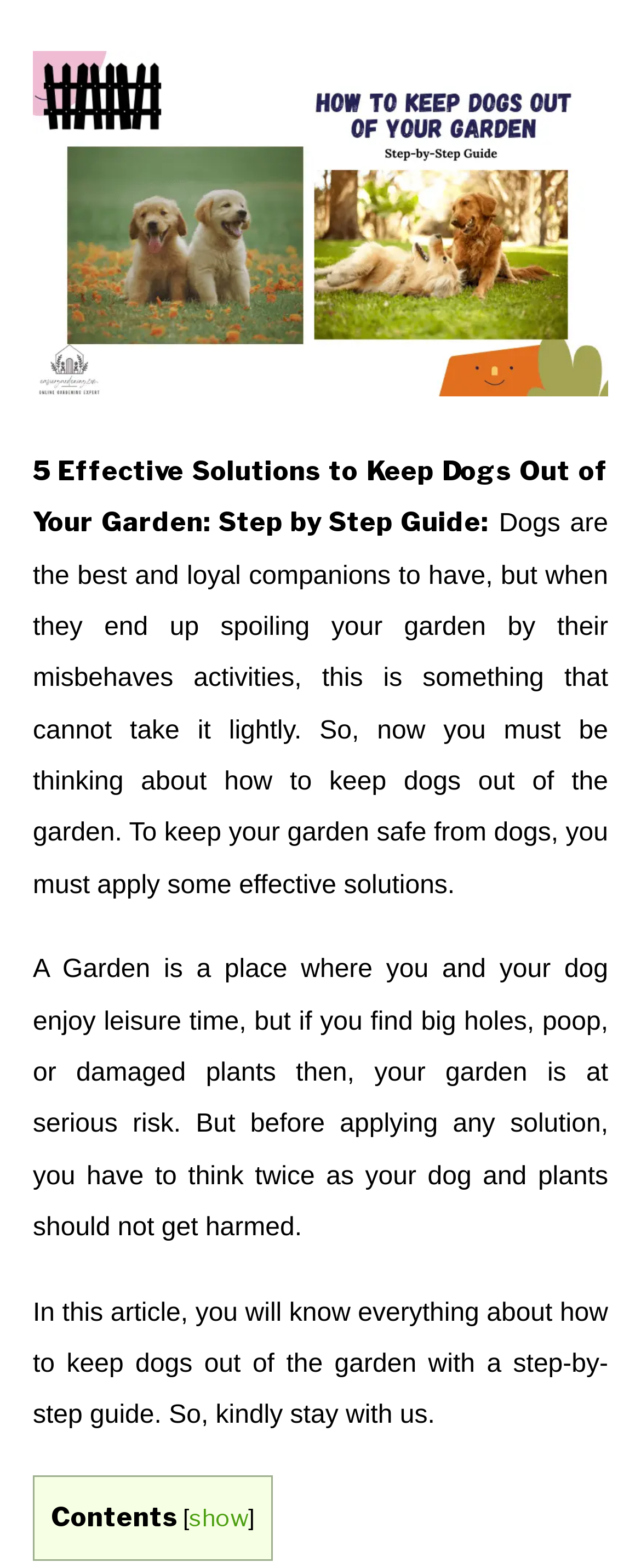Identify the bounding box for the described UI element: "alt="Jason D. Rowley"".

None